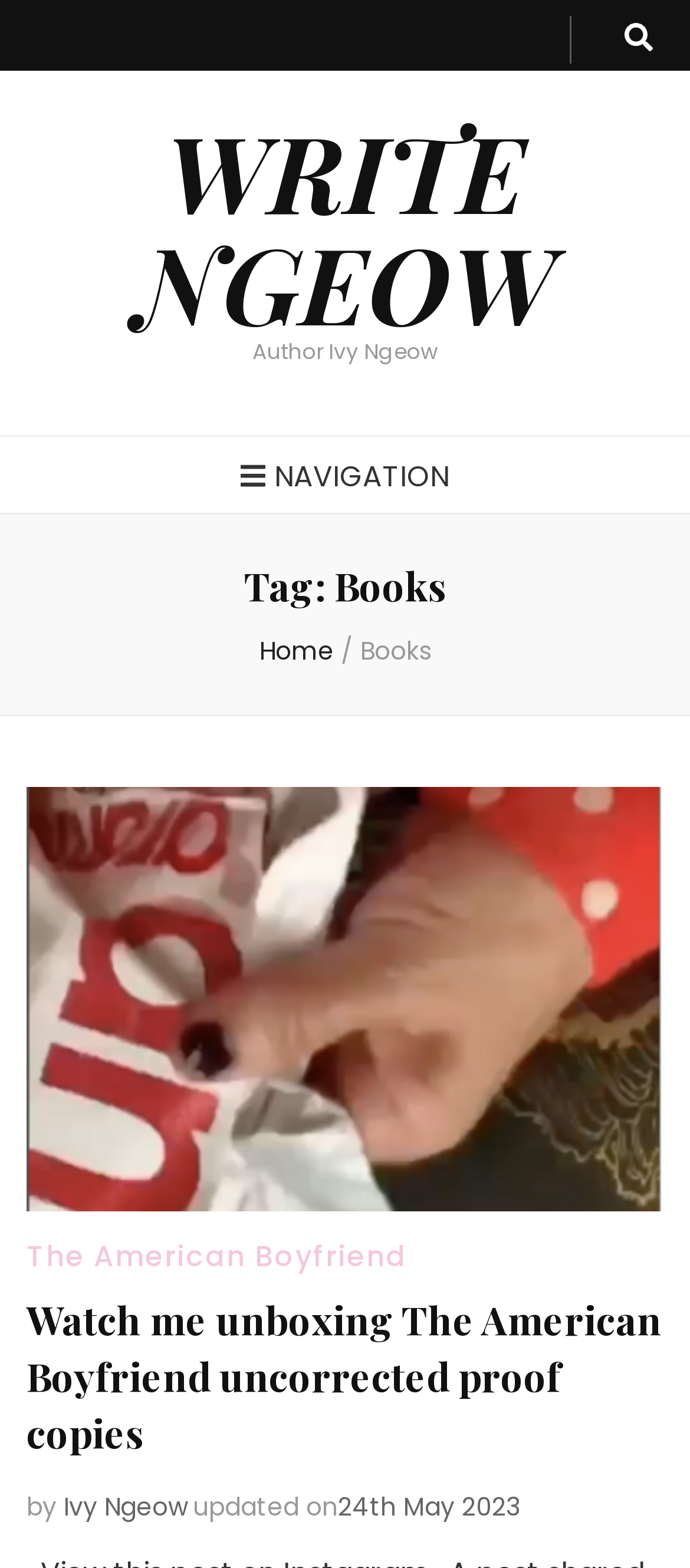Please determine the bounding box coordinates of the element's region to click for the following instruction: "Go to Books page".

[0.522, 0.404, 0.624, 0.426]